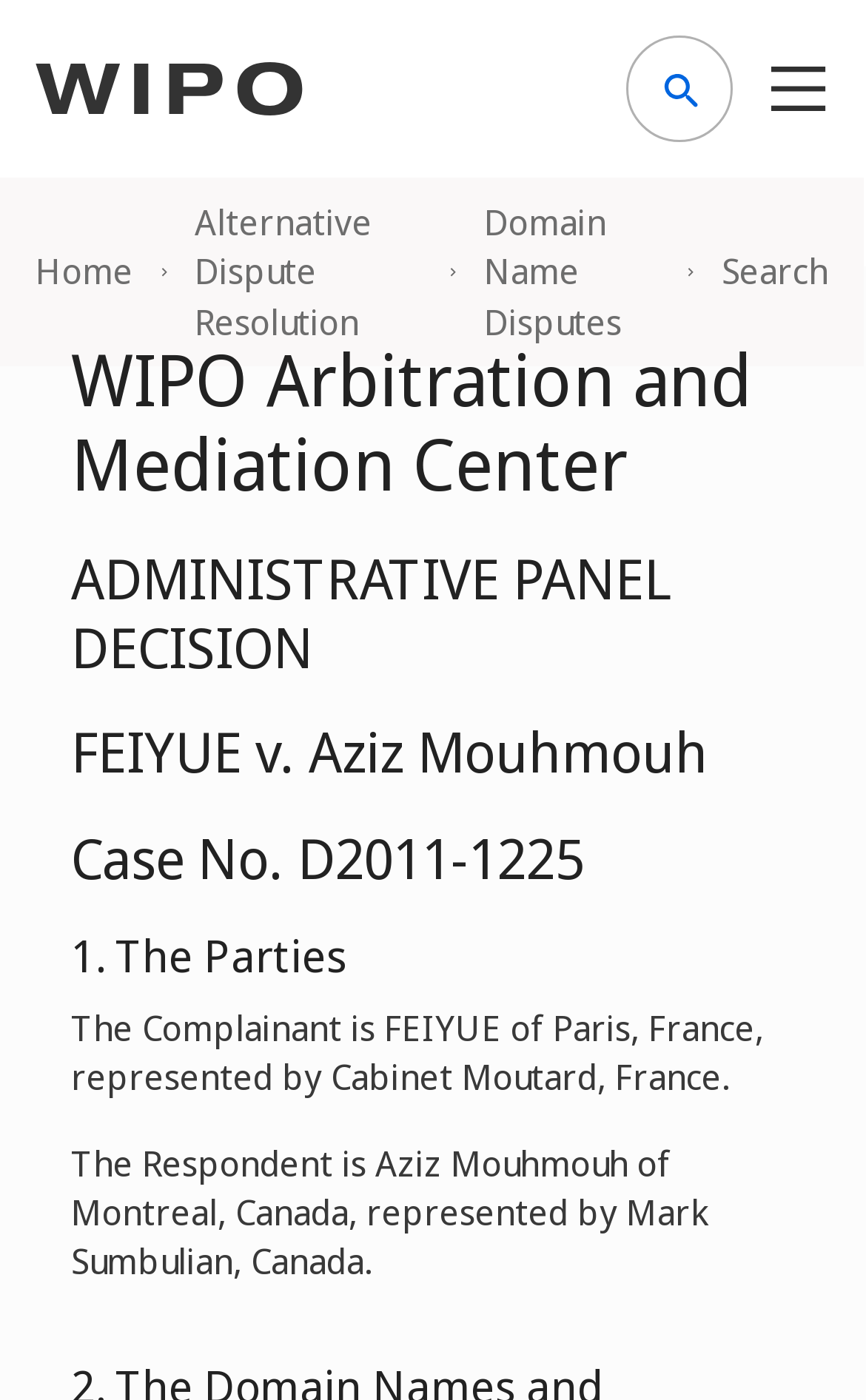Where is the respondent from?
Based on the content of the image, thoroughly explain and answer the question.

I found the answer by looking at the StaticText element that says 'The Respondent is Aziz Mouhmouh of Montreal, Canada, represented by Mark Sumbulian, Canada.'